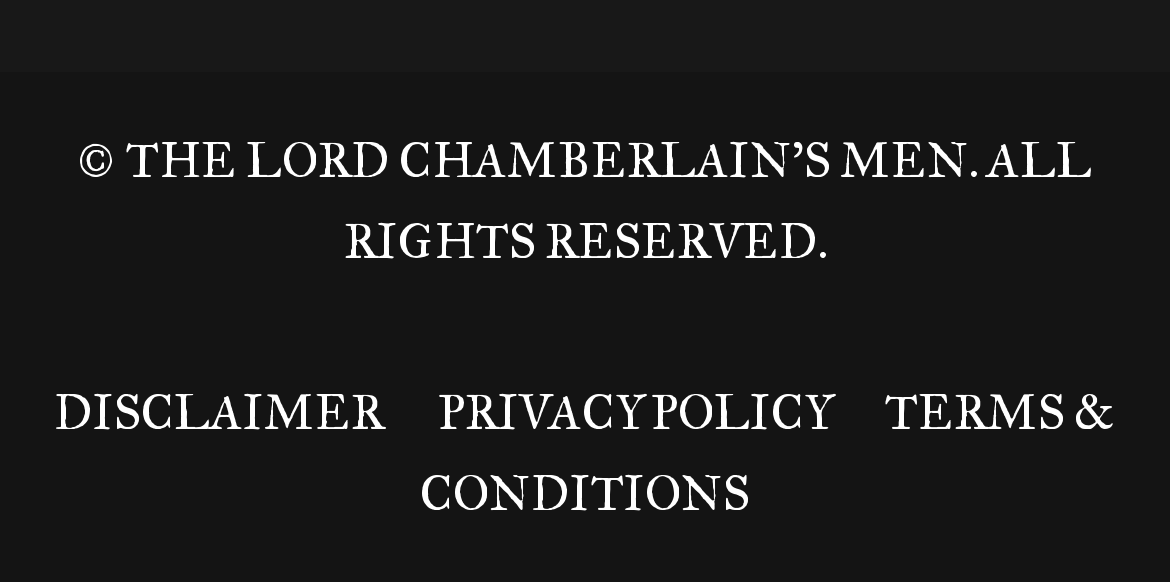Given the content of the image, can you provide a detailed answer to the question?
How many links are there at the bottom?

I counted the number of links at the bottom of the webpage, which are 'DISCLAIMER', 'PRIVACY POLICY', 'TERMS & CONDITIONS', and the link with the icon ''. Therefore, there are 4 links at the bottom.